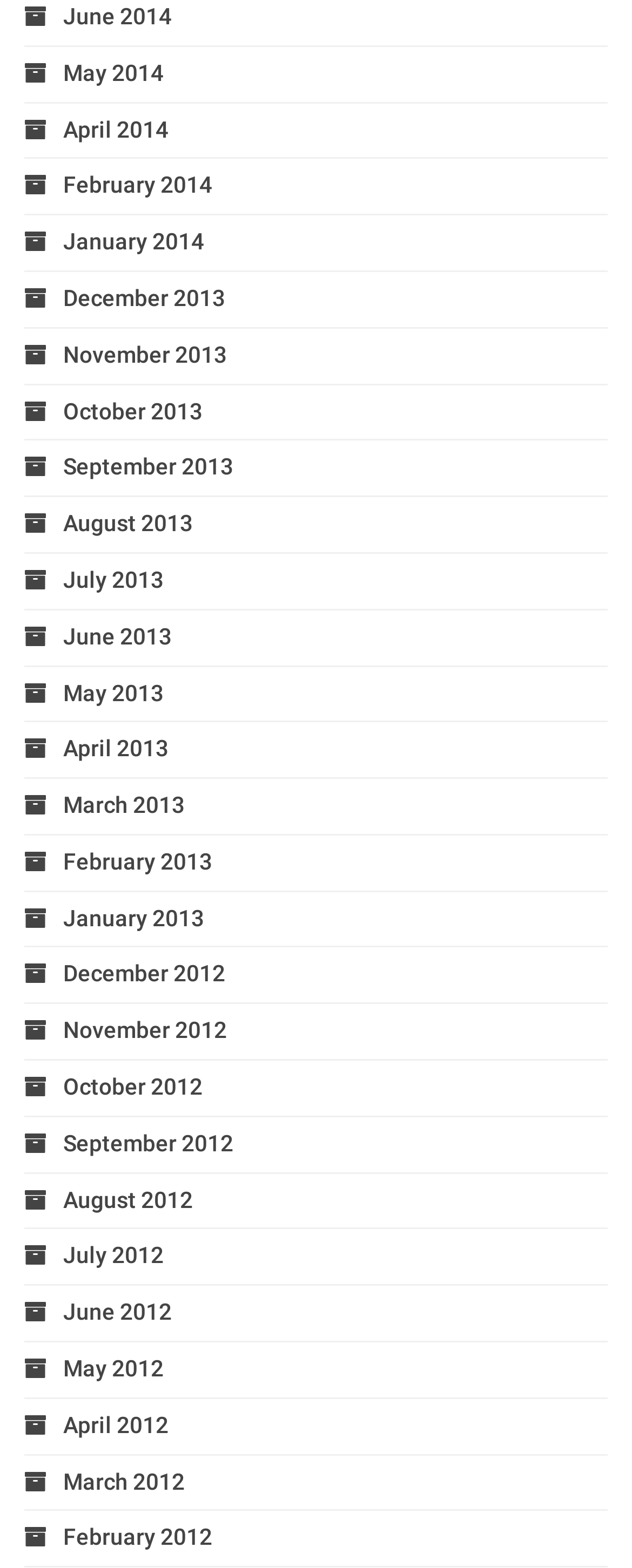What symbol is used to prefix each month?
Respond with a short answer, either a single word or a phrase, based on the image.

